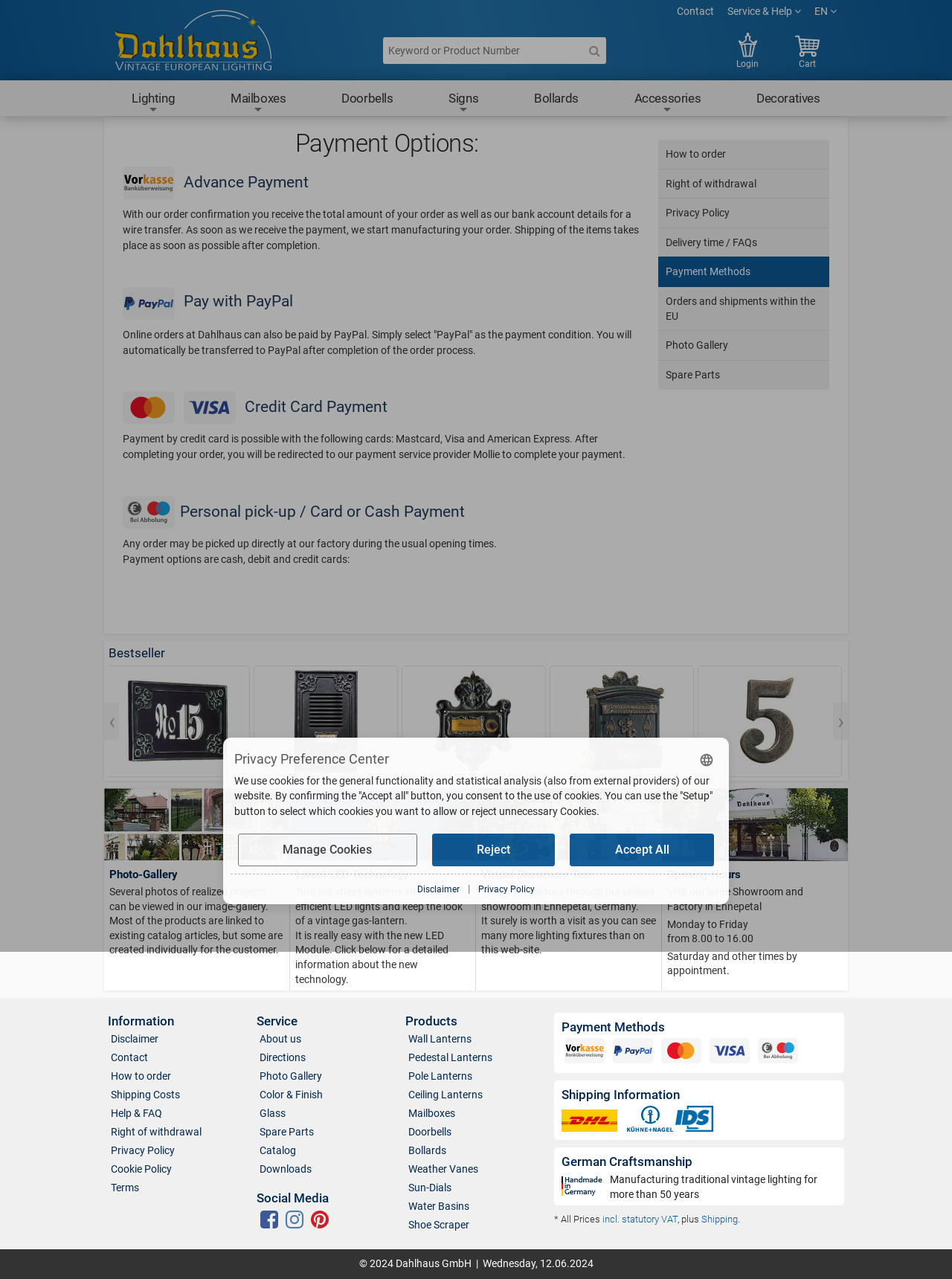Can you give a detailed response to the following question using the information from the image? What is the last link in the complementary section?

The last link in the complementary section is 'Spare Parts' which is located at the bottom-right corner of the webpage. This section contains various links to other pages of the website, including 'How to order', 'Right of withdrawal', and 'Payment Methods'.